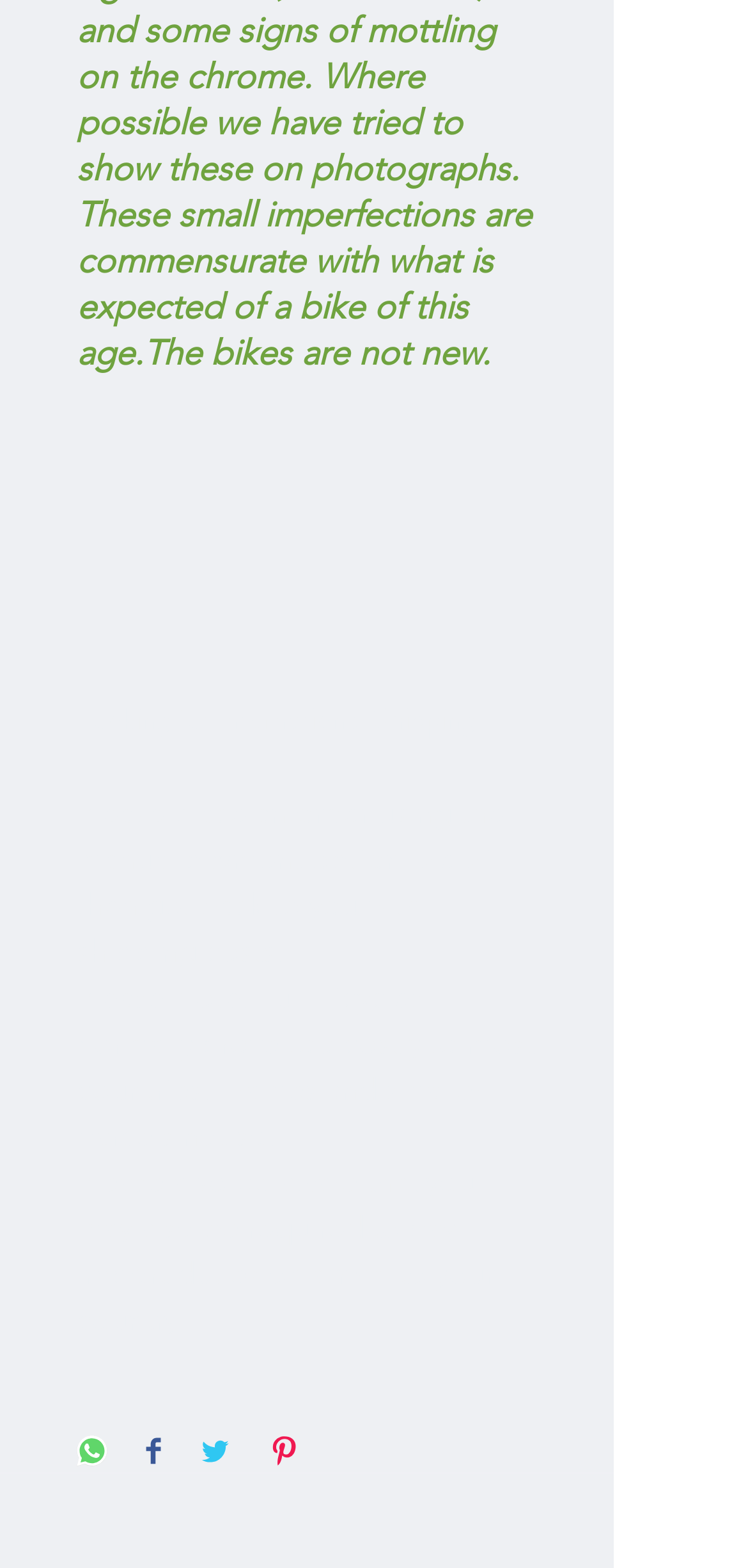How many social media sharing options are available?
Please use the visual content to give a single word or phrase answer.

4